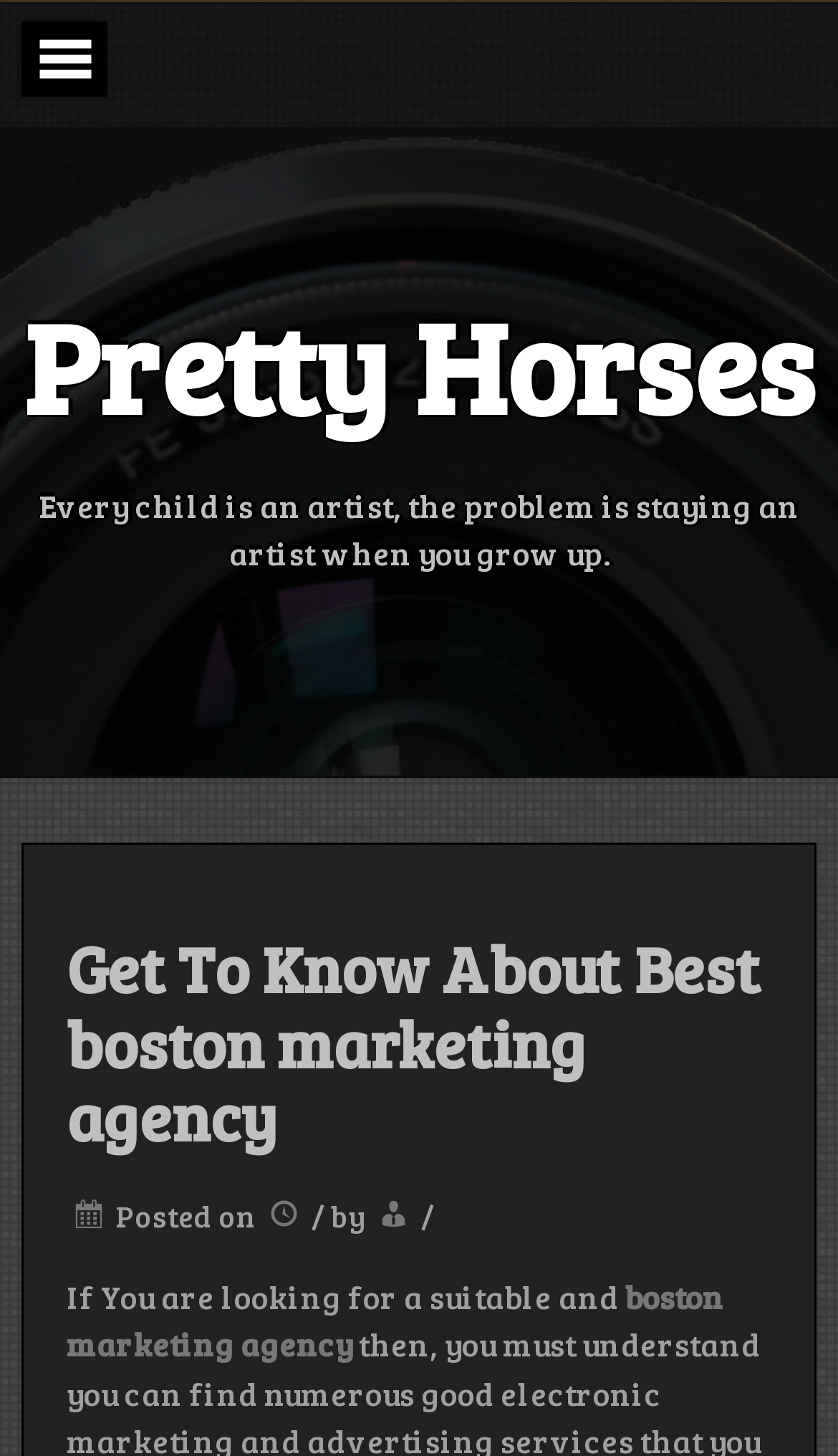Identify and extract the main heading of the webpage.

Get To Know About Best boston marketing agency